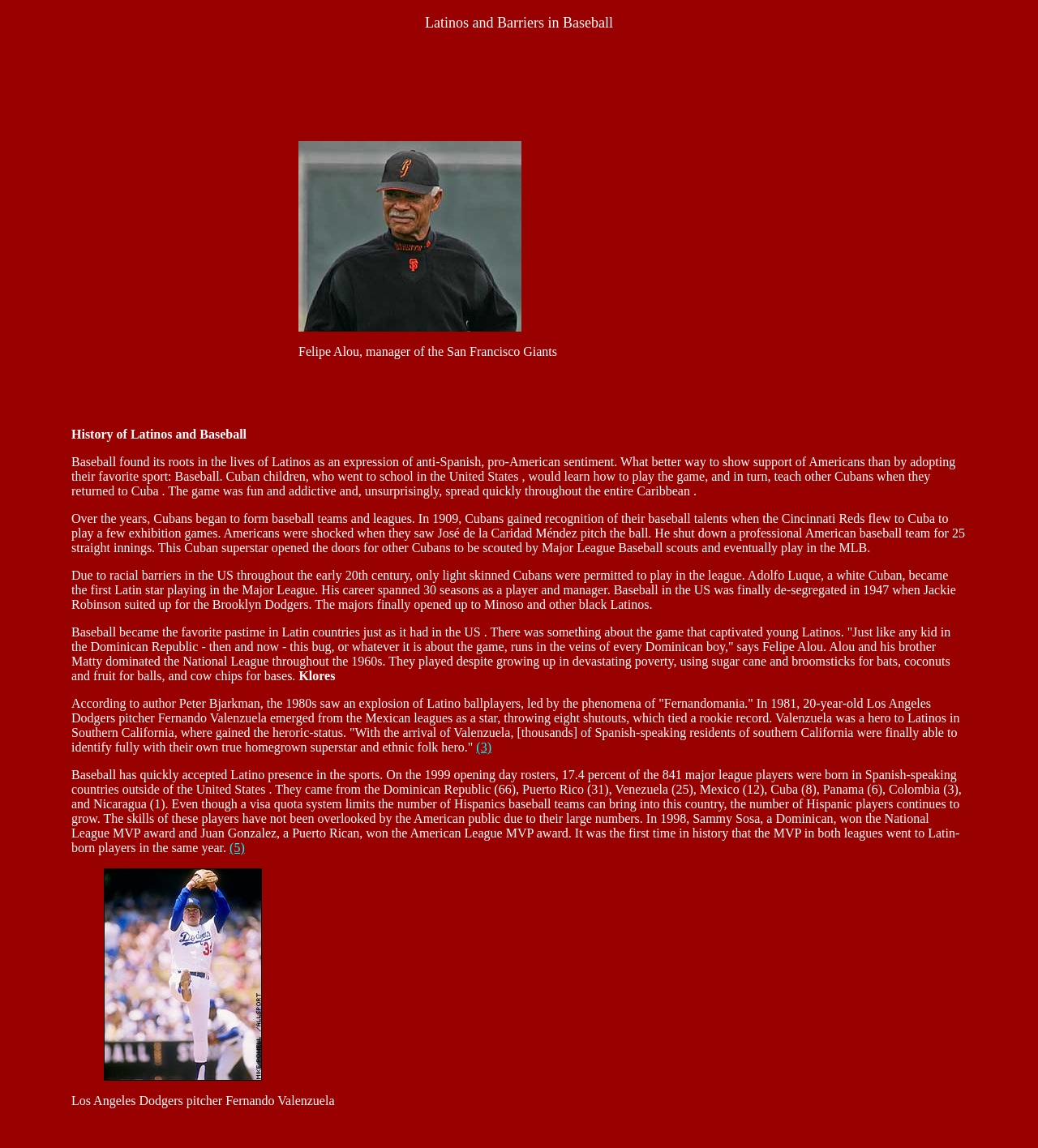Based on what you see in the screenshot, provide a thorough answer to this question: Who is the first Latin star playing in the Major League?

According to the text, Adolfo Luque, a white Cuban, became the first Latin star playing in the Major League. His career spanned 30 seasons as a player and manager.